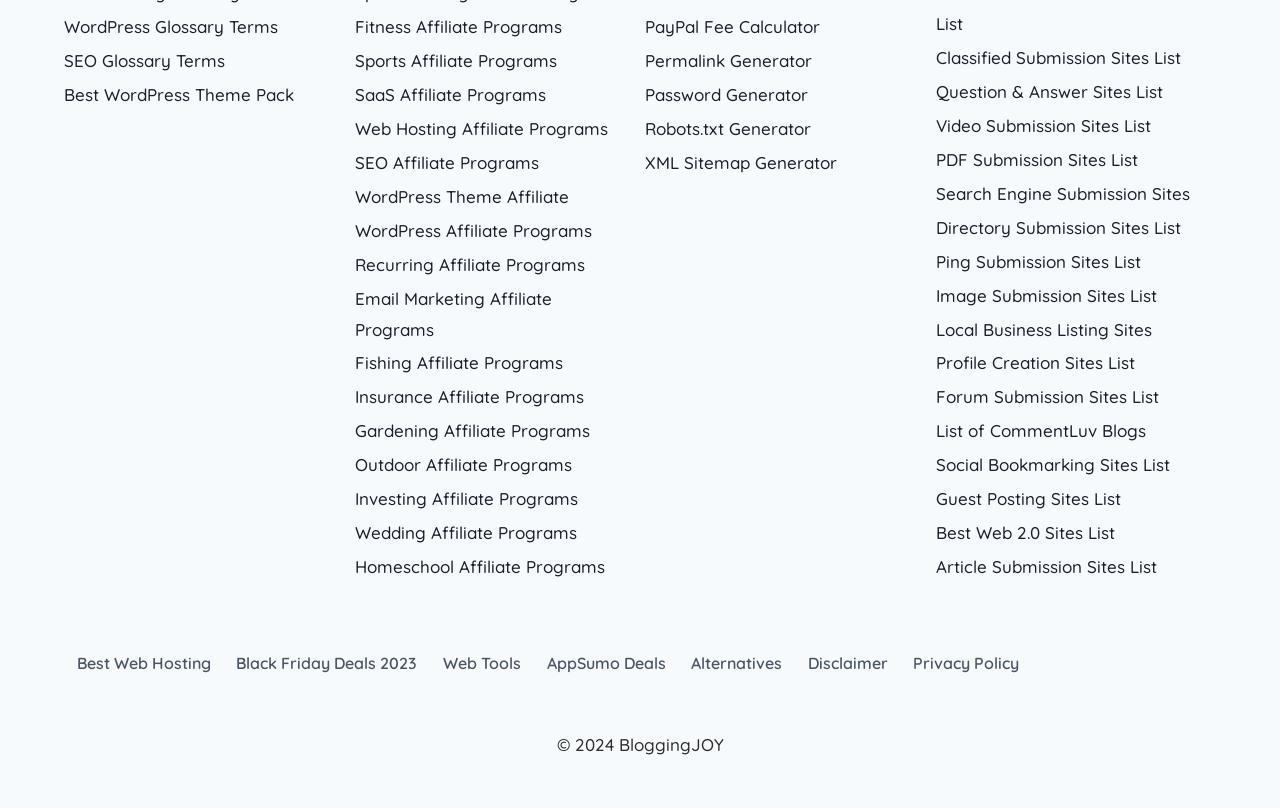Provide the bounding box coordinates of the HTML element described by the text: "Web Hosting Affiliate Programs".

[0.277, 0.139, 0.496, 0.181]